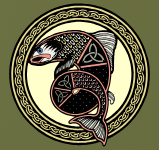Carefully examine the image and provide an in-depth answer to the question: What Celtic pattern is depicted on the fish?

The caption states that the fish is intricately adorned with Celtic patterns and motifs, including the iconic triskelion, which symbolizes the interconnectedness and the cyclical nature of life in Celtic culture.